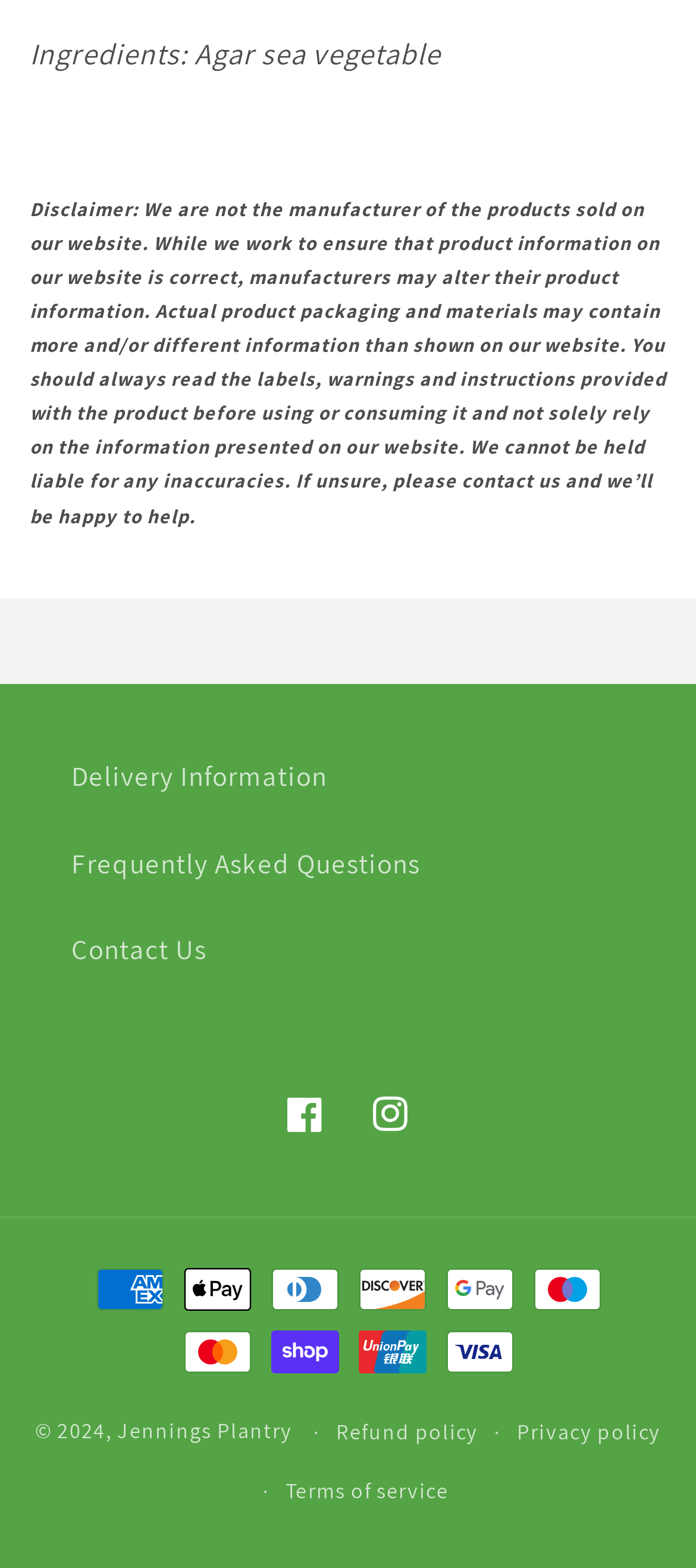Based on the element description Frequently Asked Questions, identify the bounding box coordinates for the UI element. The coordinates should be in the format (top-left x, top-left y, bottom-right x, bottom-right y) and within the 0 to 1 range.

[0.103, 0.522, 0.897, 0.578]